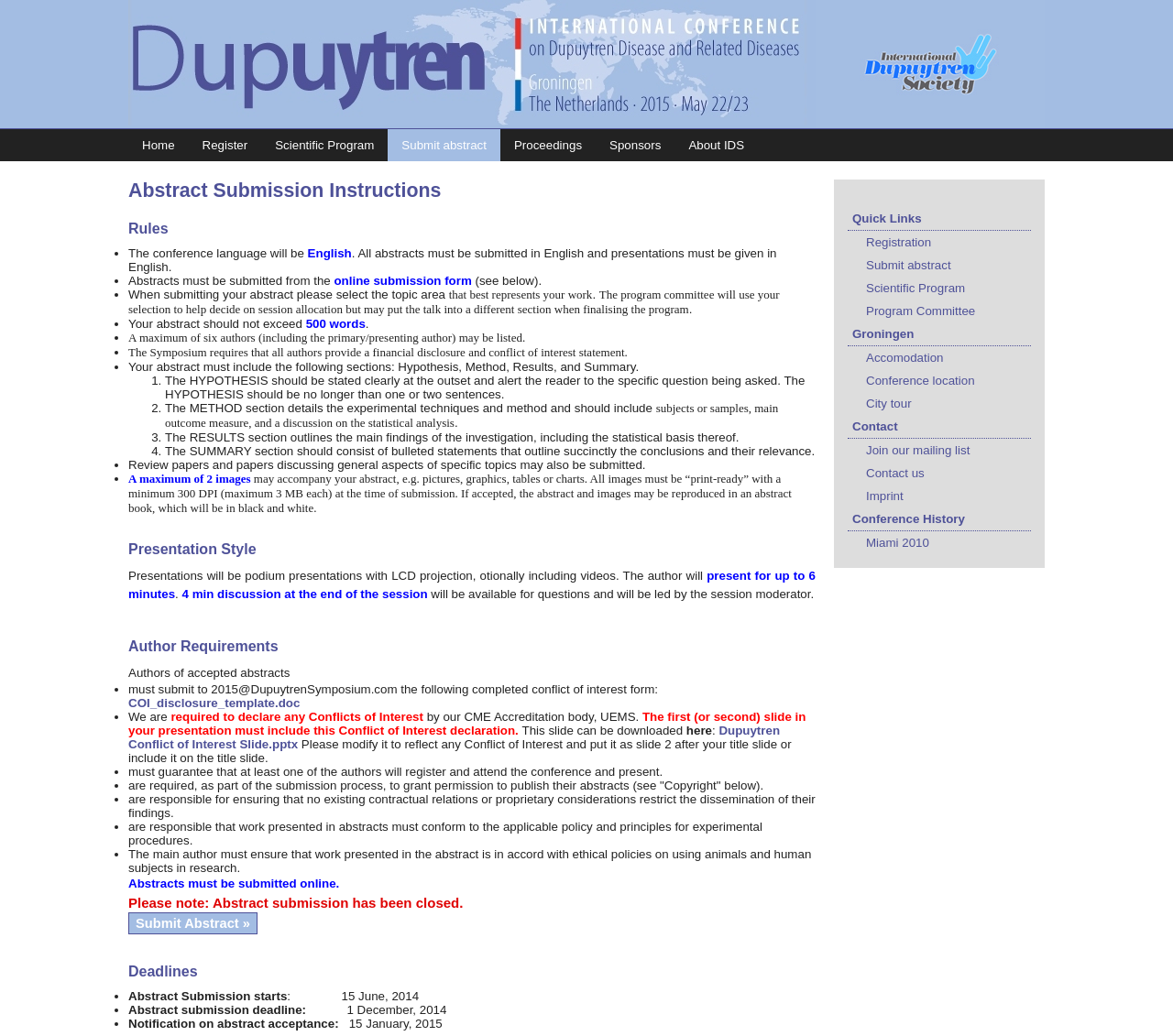Locate the bounding box coordinates of the element that should be clicked to fulfill the instruction: "Click on the 'Scientific Program' link".

[0.223, 0.125, 0.331, 0.156]